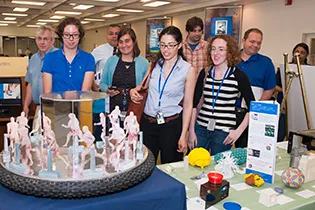Look at the image and answer the question in detail:
What type of creations are on display?

The caption specifically mentions that the display features a variety of 3-D-printed creations, which are showcased in the foreground and on the tables.